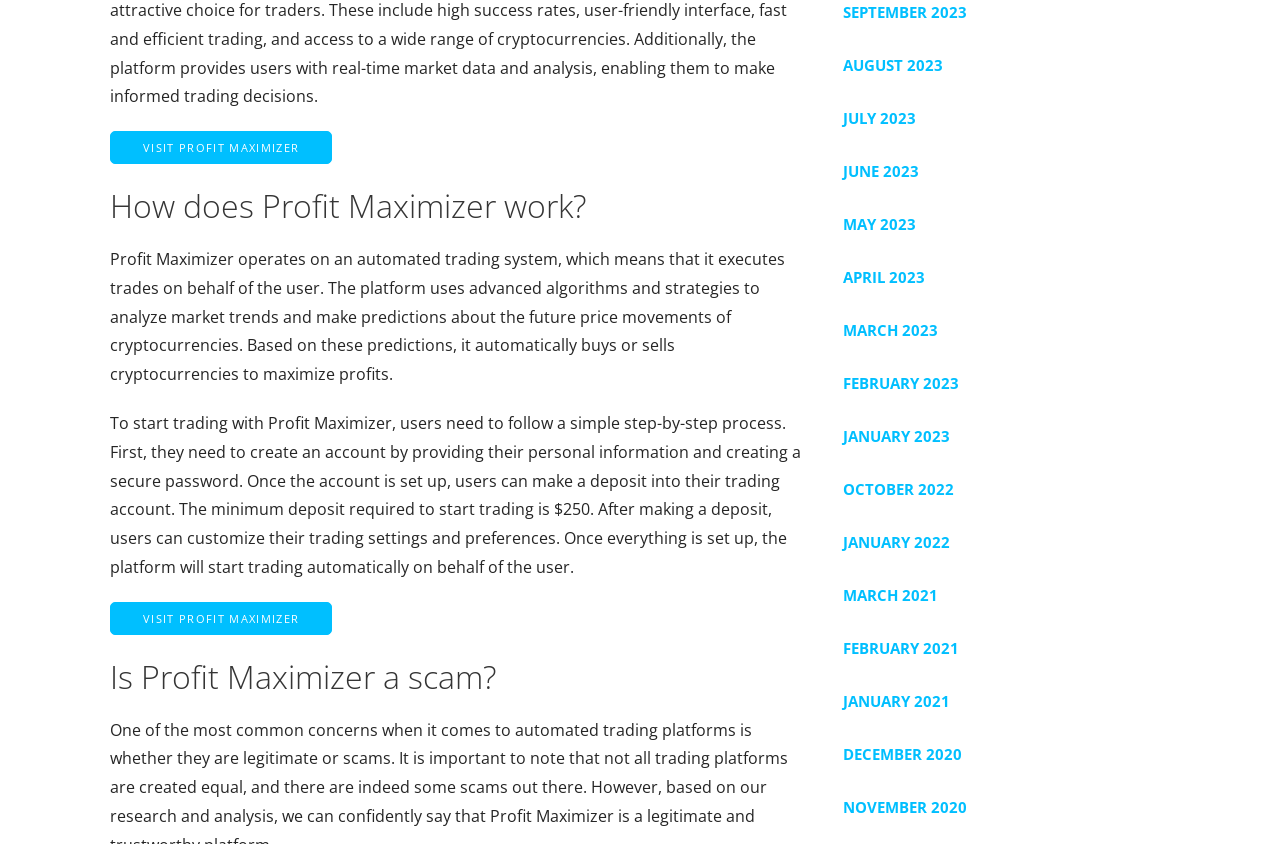Locate the bounding box coordinates of the clickable area to execute the instruction: "Visit Profit Maximizer". Provide the coordinates as four float numbers between 0 and 1, represented as [left, top, right, bottom].

[0.086, 0.16, 0.26, 0.186]